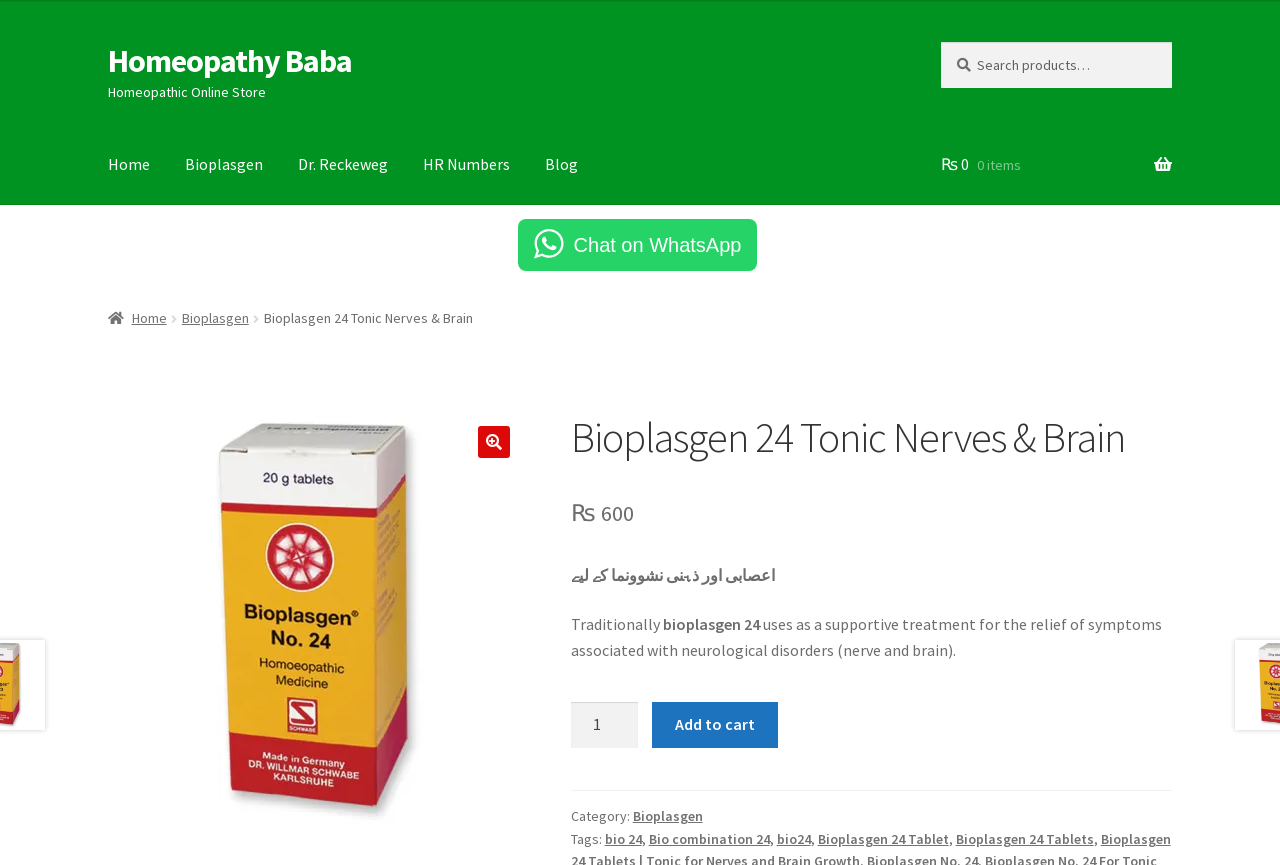Identify the bounding box coordinates of the section that should be clicked to achieve the task described: "Add Bioplasgen 24 to cart".

[0.51, 0.812, 0.608, 0.865]